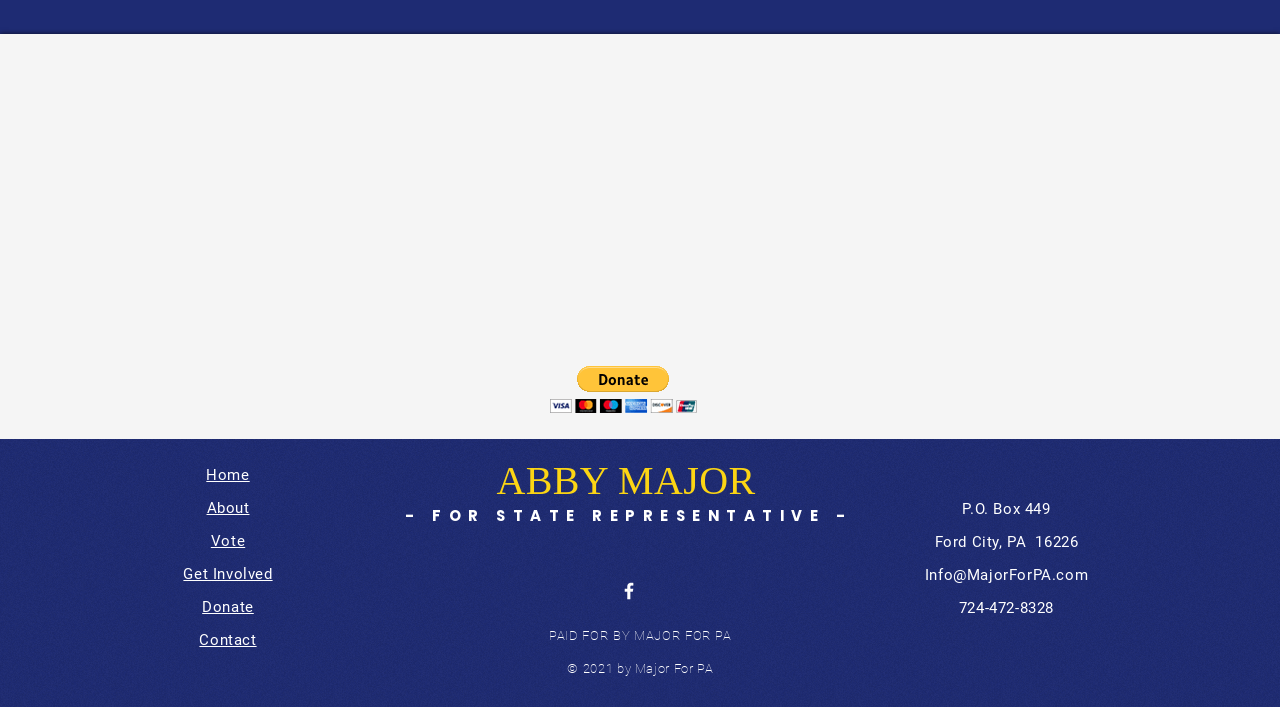Determine the bounding box coordinates of the clickable element necessary to fulfill the instruction: "Click Donate". Provide the coordinates as four float numbers within the 0 to 1 range, i.e., [left, top, right, bottom].

[0.155, 0.374, 0.467, 0.473]